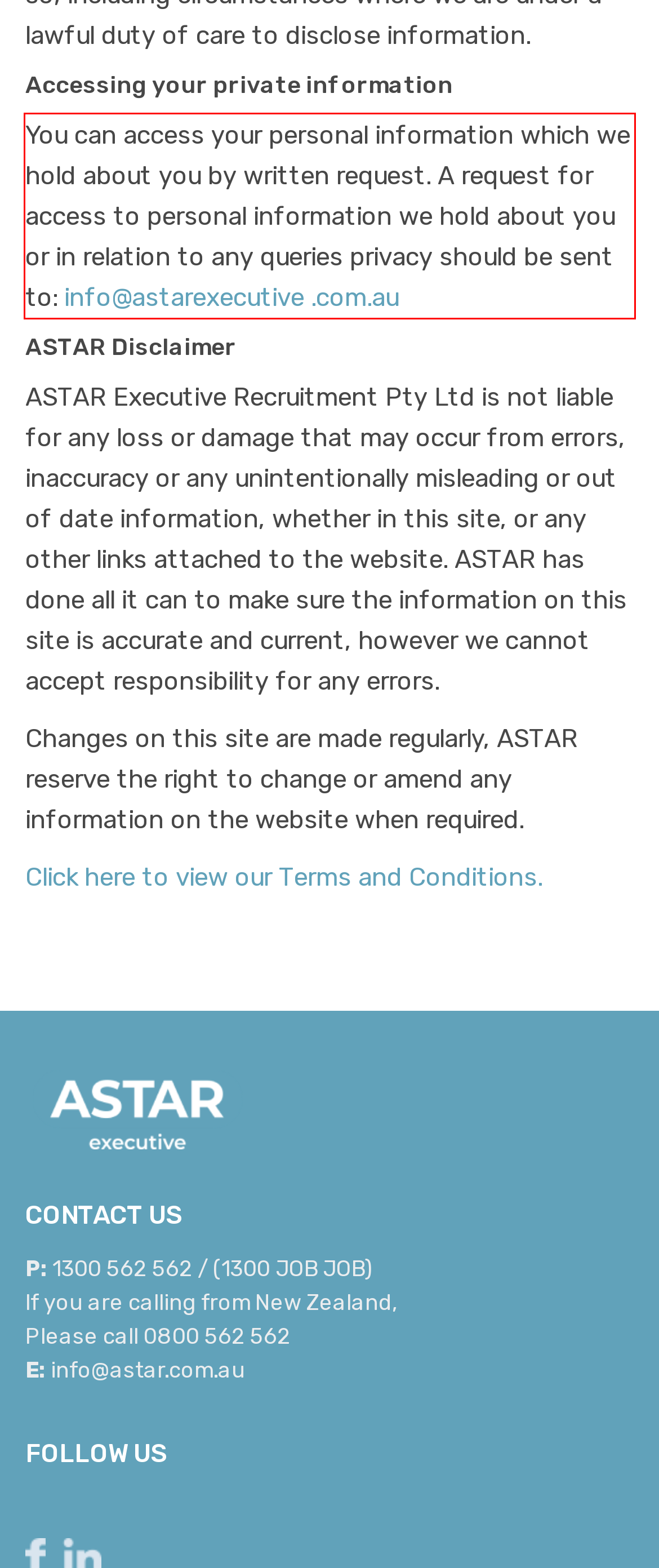Extract and provide the text found inside the red rectangle in the screenshot of the webpage.

You can access your personal information which we hold about you by written request. A request for access to personal information we hold about you or in relation to any queries privacy should be sent to: info@astarexecutive .com.au